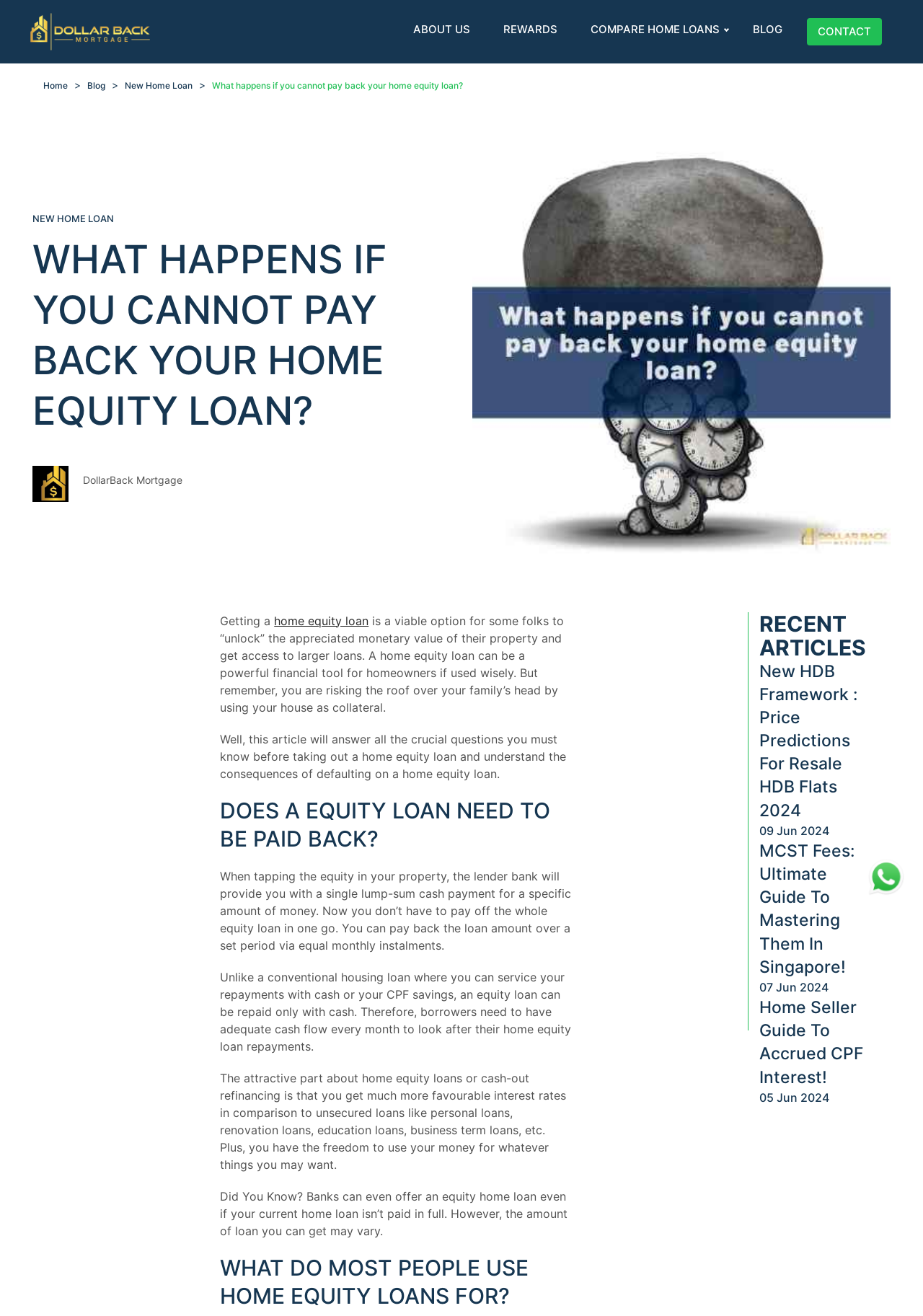What is the risk of using a home equity loan?
Refer to the image and give a detailed answer to the query.

According to the webpage, using a home equity loan means risking the roof over your family's head, implying that if you cannot pay back the loan, you may lose your home.